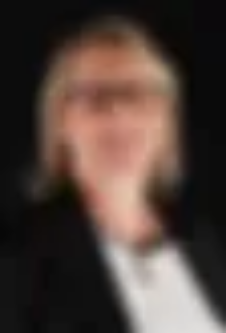What is expected to happen to the sport of baton twirling under Nicky's leadership?
Provide a detailed and well-explained answer to the question.

According to the caption, Nicky's leadership is anticipated to enhance the sport, fostering enthusiasm and collaboration among individuals and organizations involved in baton twirling, which implies that the sport is expected to improve or become more developed under her leadership.